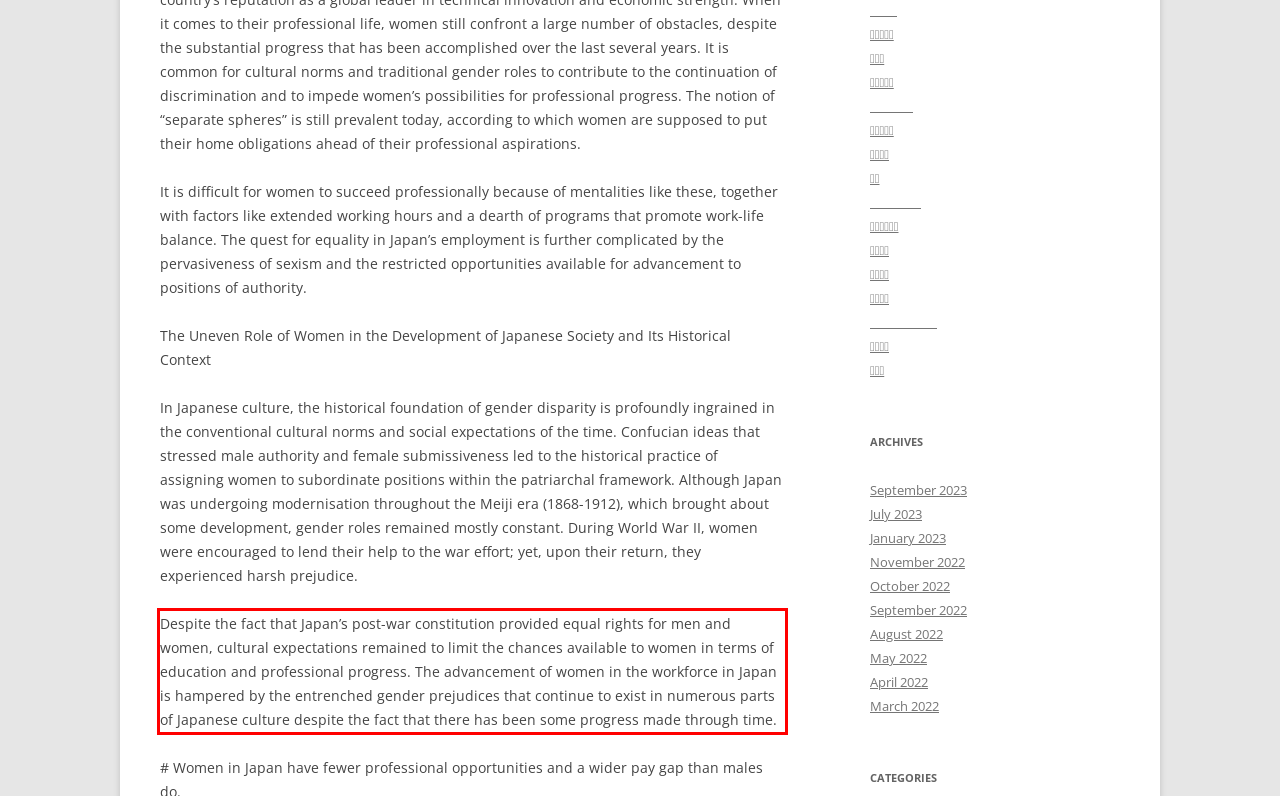Examine the webpage screenshot and use OCR to recognize and output the text within the red bounding box.

Despite the fact that Japan’s post-war constitution provided equal rights for men and women, cultural expectations remained to limit the chances available to women in terms of education and professional progress. The advancement of women in the workforce in Japan is hampered by the entrenched gender prejudices that continue to exist in numerous parts of Japanese culture despite the fact that there has been some progress made through time.